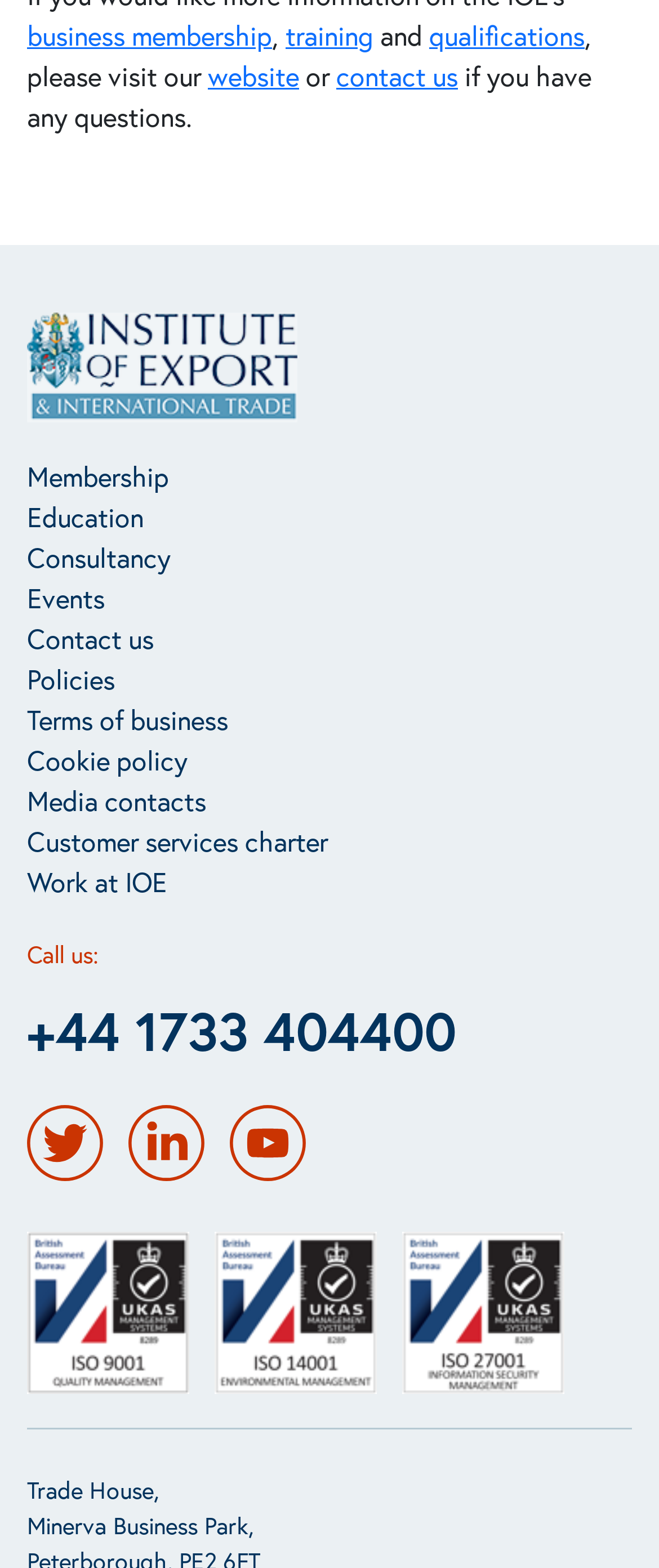Locate the UI element described by Cookie policy and provide its bounding box coordinates. Use the format (top-left x, top-left y, bottom-right x, bottom-right y) with all values as floating point numbers between 0 and 1.

[0.041, 0.472, 0.497, 0.498]